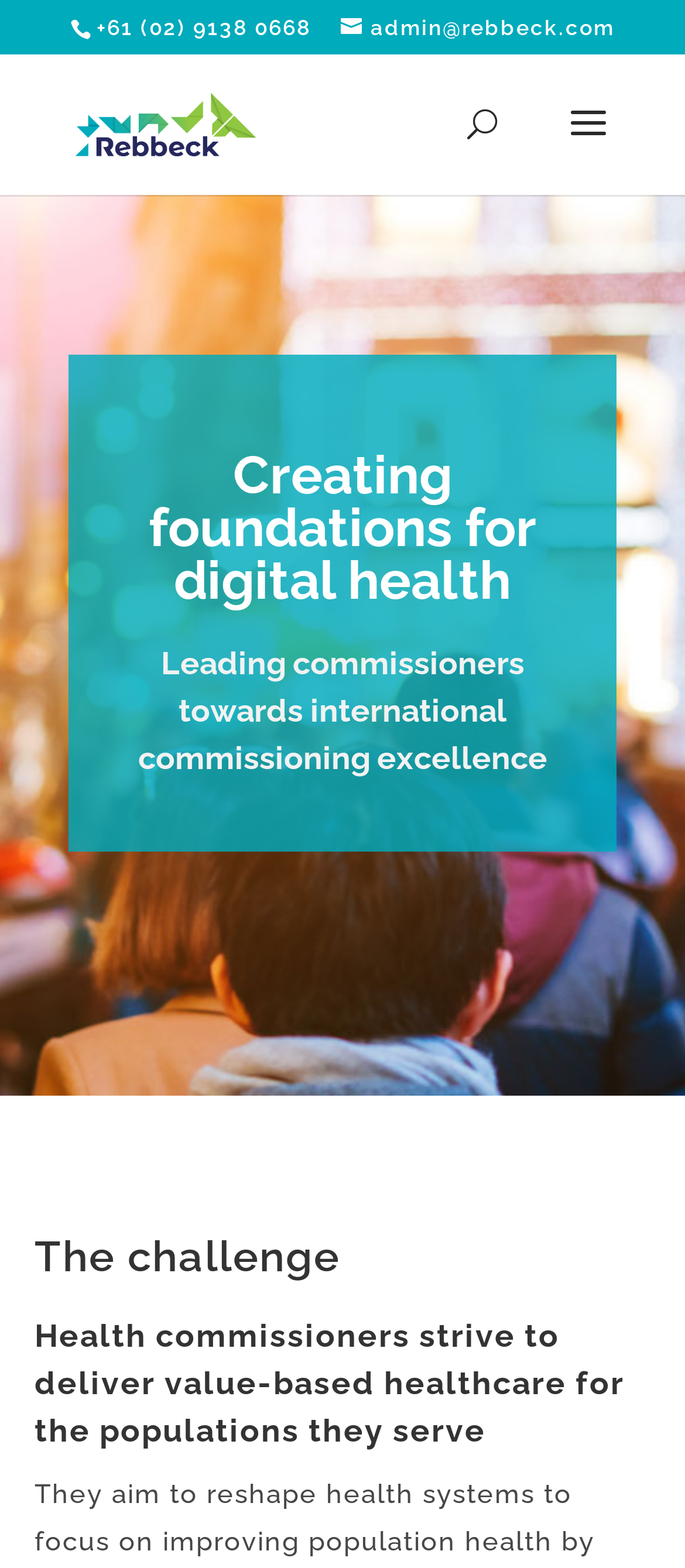Please extract the primary headline from the webpage.

Creating foundations for digital health